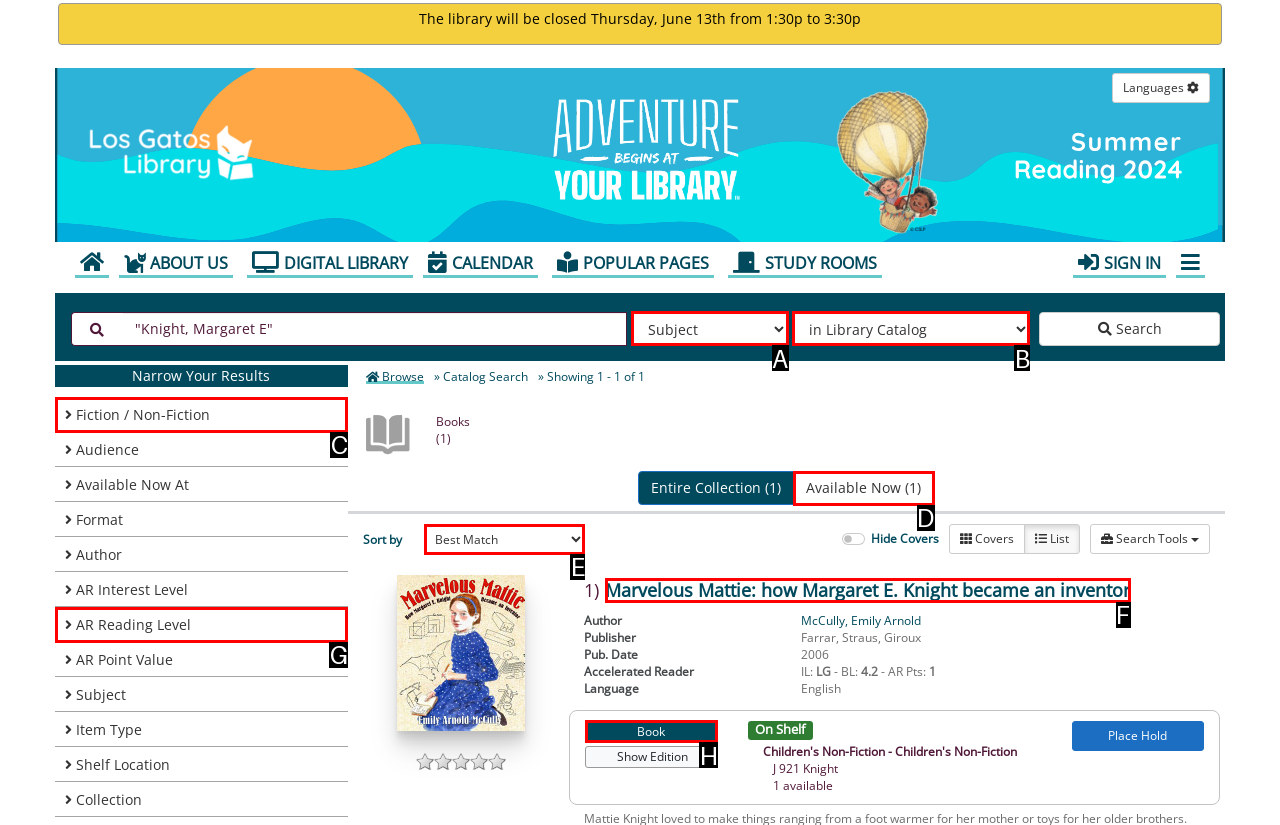Tell me the letter of the UI element I should click to accomplish the task: View the details of the book 'Marvelous Mattie' based on the choices provided in the screenshot.

F